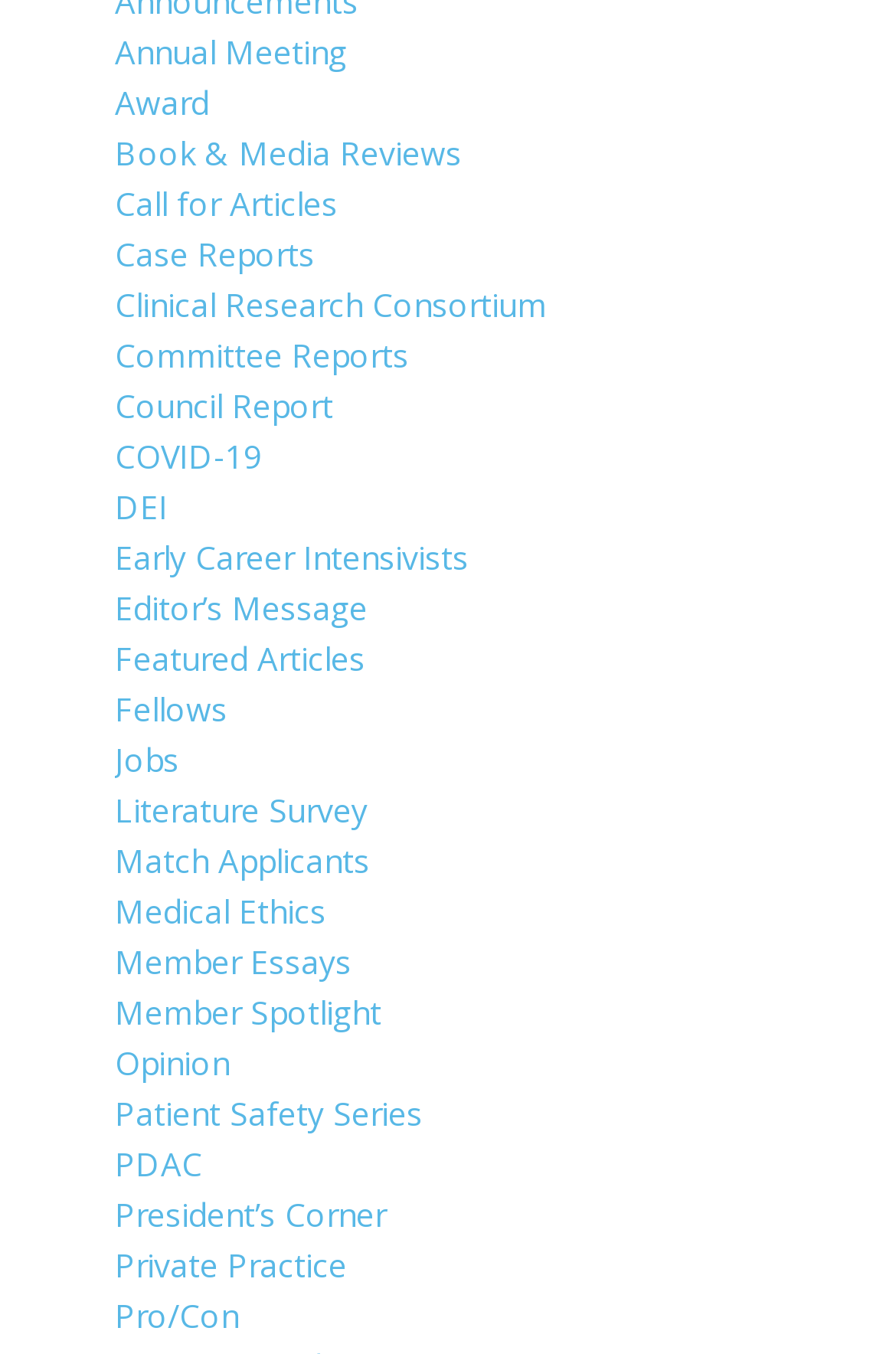Is there a link related to COVID-19 on the webpage?
Please use the image to provide a one-word or short phrase answer.

Yes